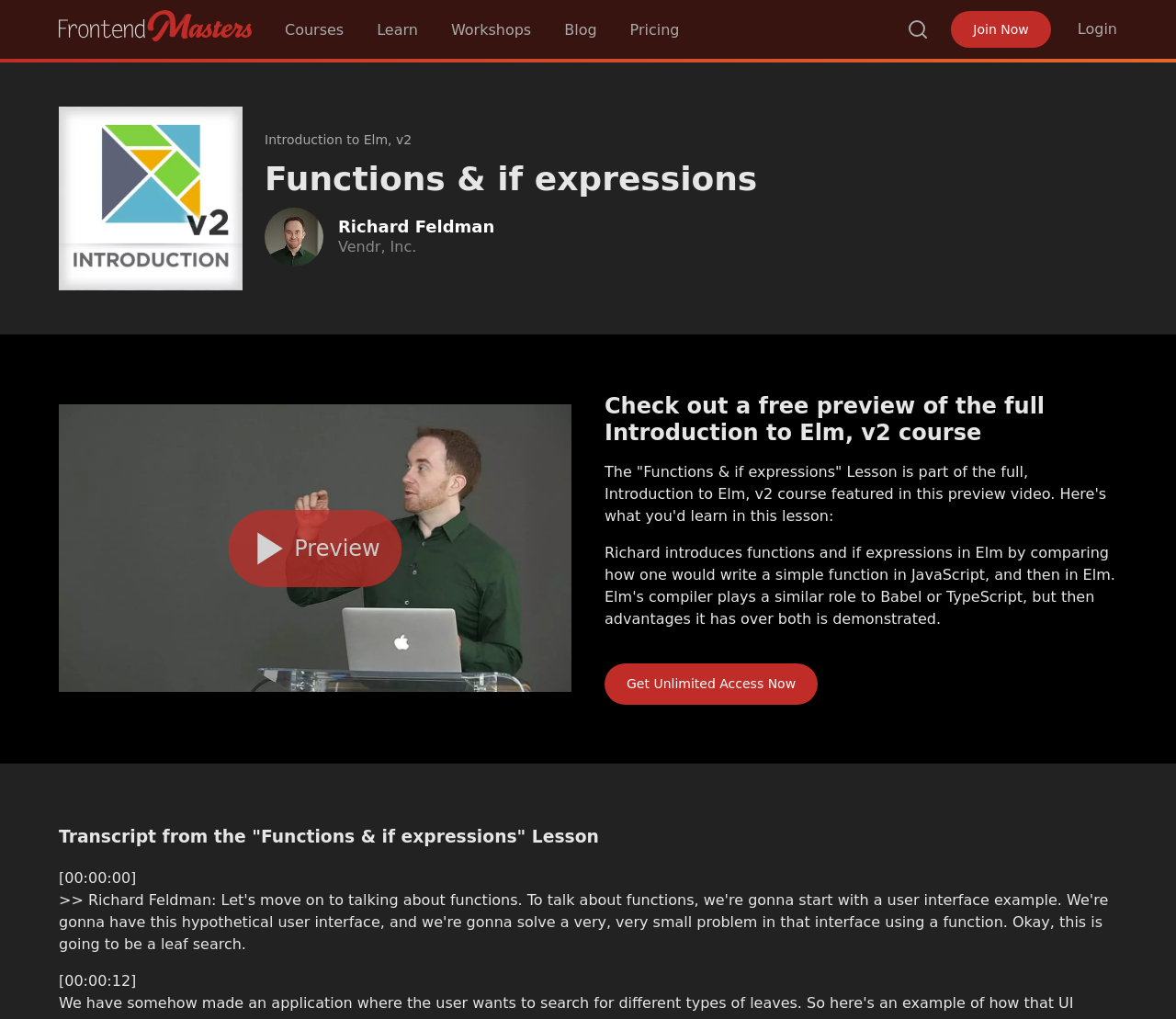Given the element description, predict the bounding box coordinates in the format (top-left x, top-left y, bottom-right x, bottom-right y), using floating point numbers between 0 and 1: Richard FeldmanVendr, Inc.

[0.225, 0.204, 0.421, 0.262]